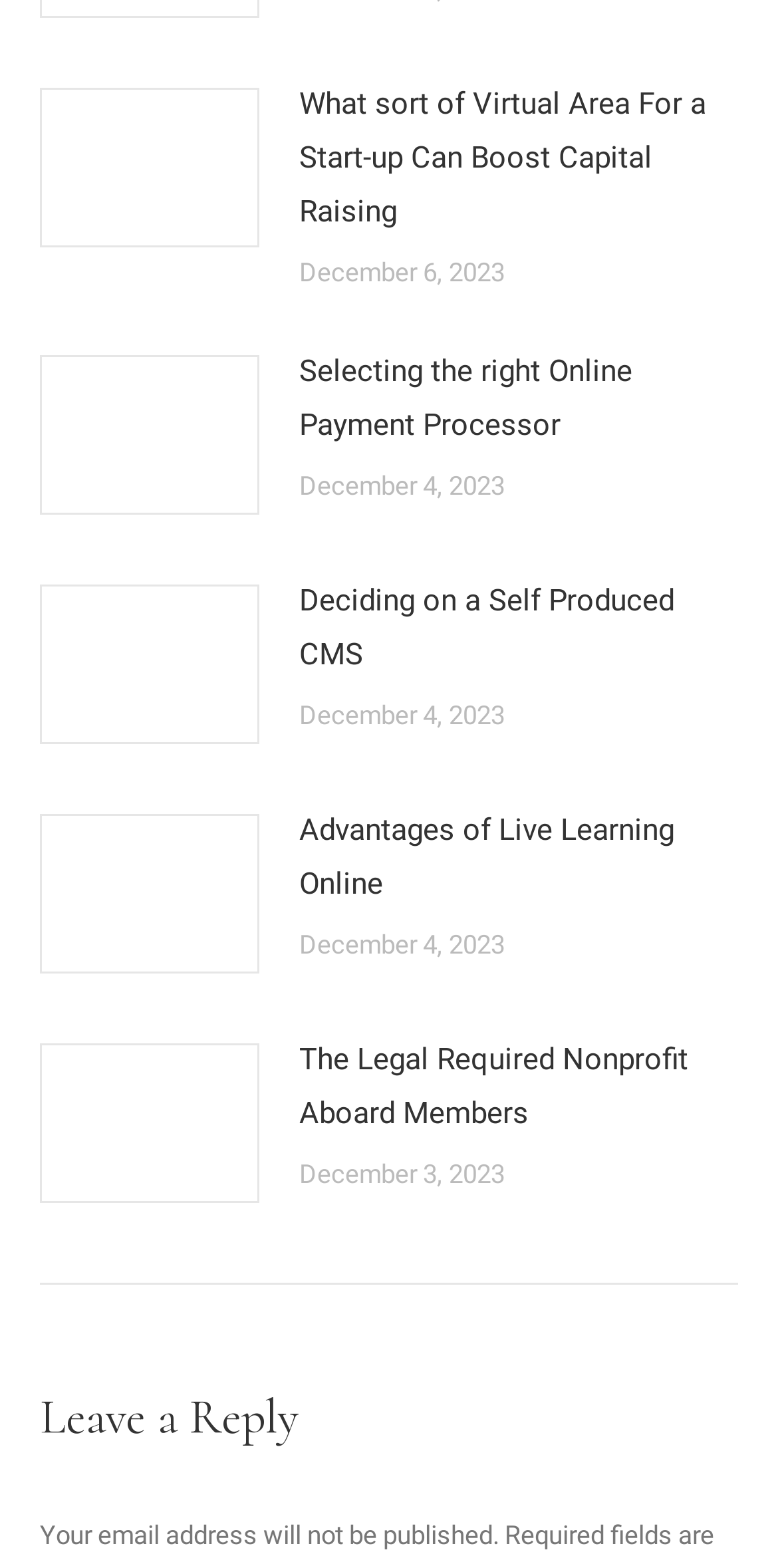Answer the question using only one word or a concise phrase: How many links are in each article?

2